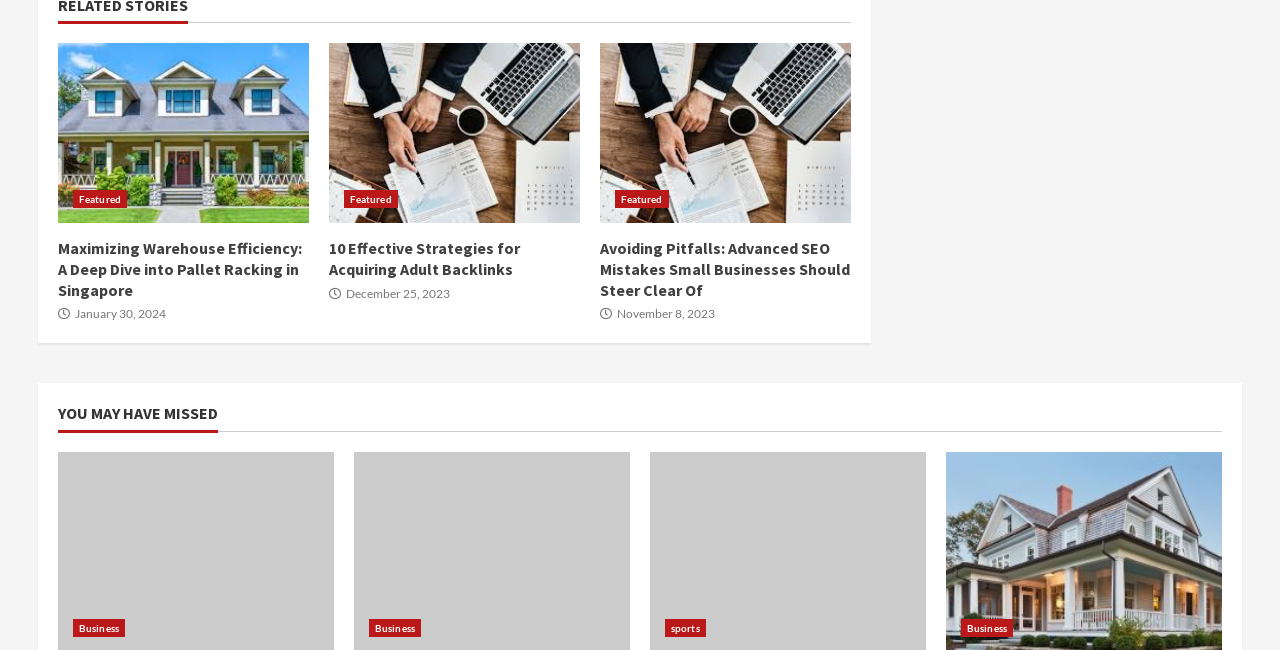Please determine the bounding box coordinates of the element's region to click for the following instruction: "Read the article about Maximizing Warehouse Efficiency".

[0.045, 0.066, 0.241, 0.343]